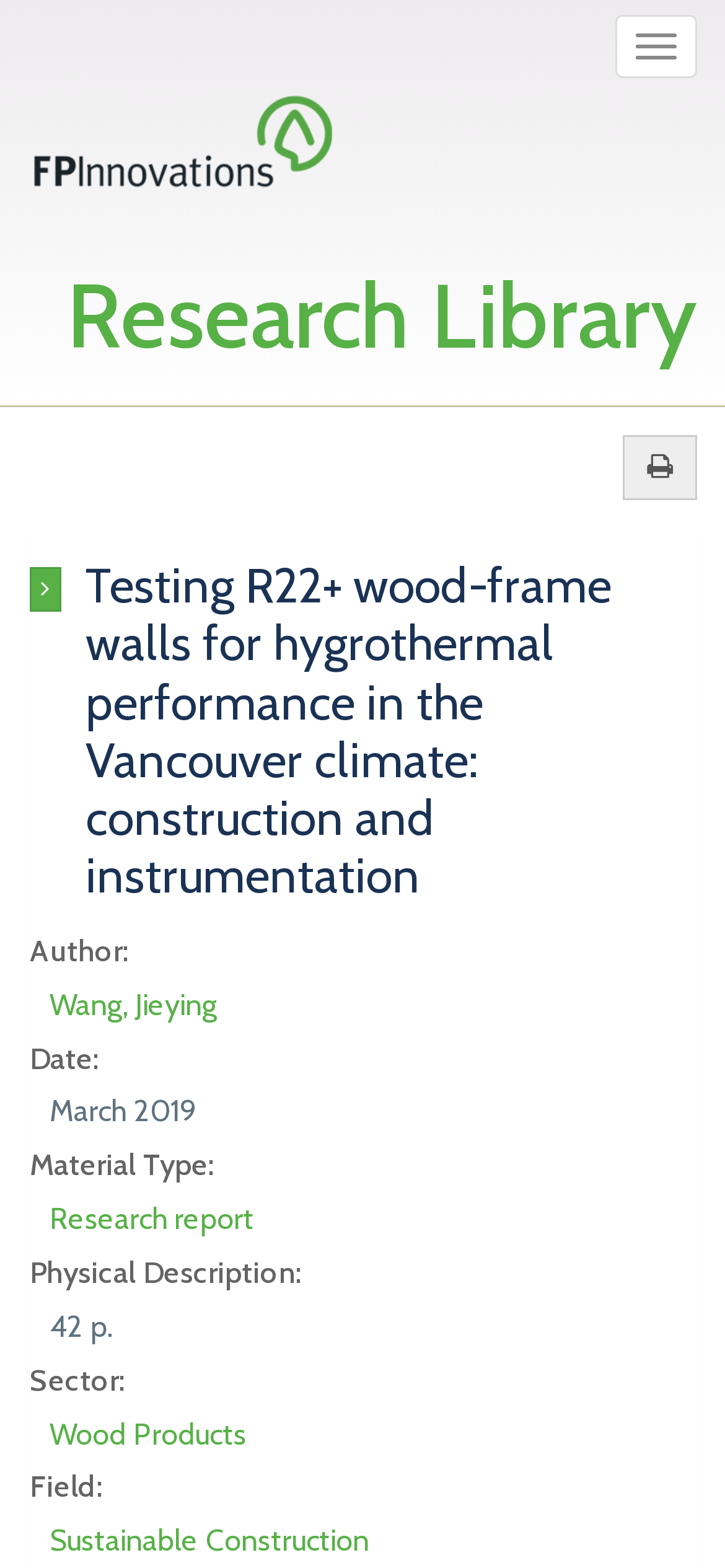Identify the bounding box coordinates necessary to click and complete the given instruction: "Read research report".

[0.069, 0.766, 0.351, 0.789]